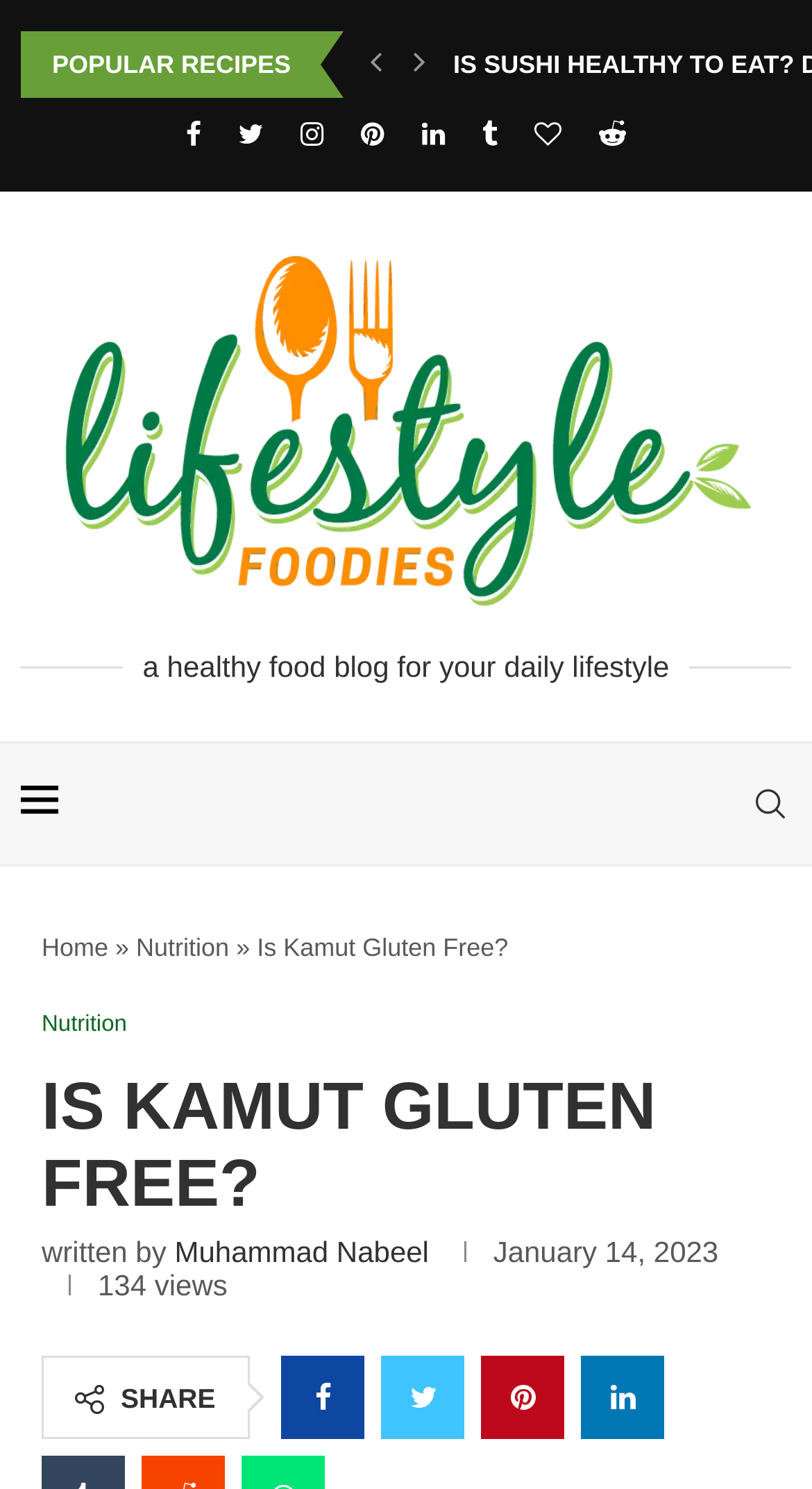What is the name of the blog?
Give a comprehensive and detailed explanation for the question.

The name of the blog can be found in the top-left corner of the webpage, where it says 'Lifestyle Foodies' in a large font, accompanied by an image of the same name.